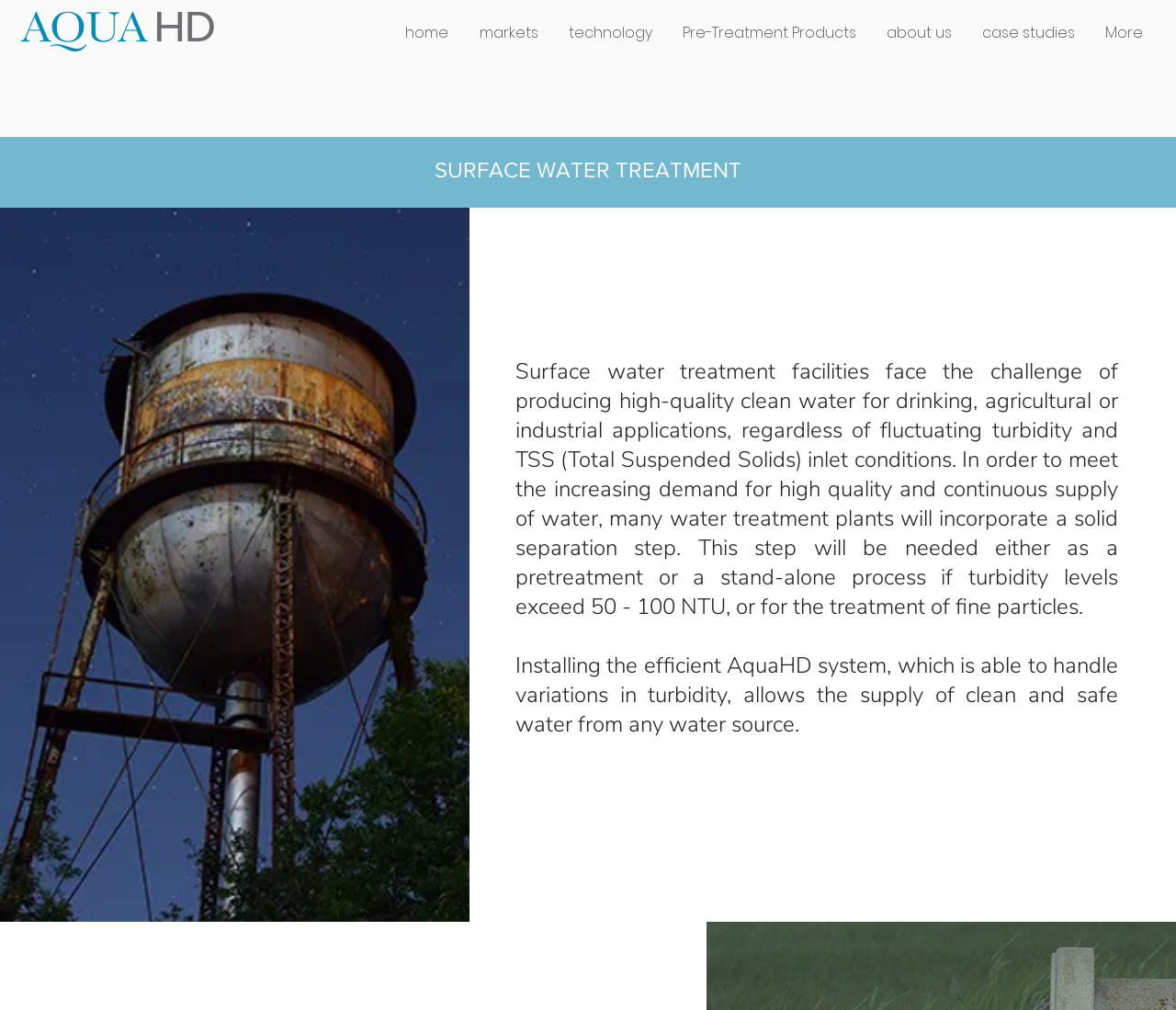What is the purpose of a solid separation step in water treatment?
Using the image as a reference, answer the question in detail.

According to the text, a solid separation step is needed either as a pretreatment or a stand-alone process if turbidity levels exceed 50-100 NTU, or for the treatment of fine particles, in order to meet the increasing demand for high-quality and continuous supply of water.